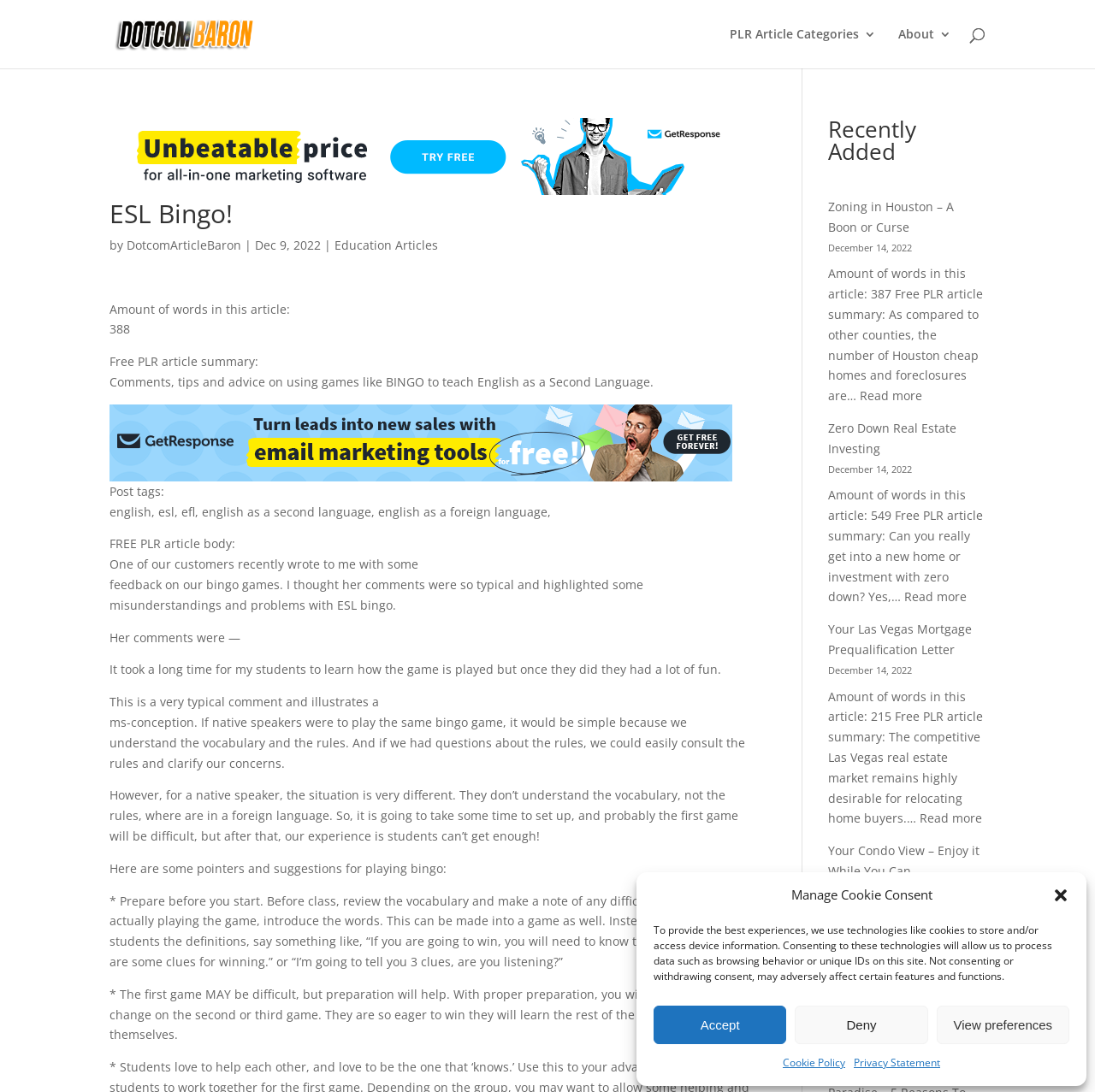What is the category of the article 'ESL Bingo!'?
Please give a detailed and thorough answer to the question, covering all relevant points.

I looked at the links near the title 'ESL Bingo!' and found the link 'Education Articles', which suggests that the article 'ESL Bingo!' belongs to the category of Education Articles.